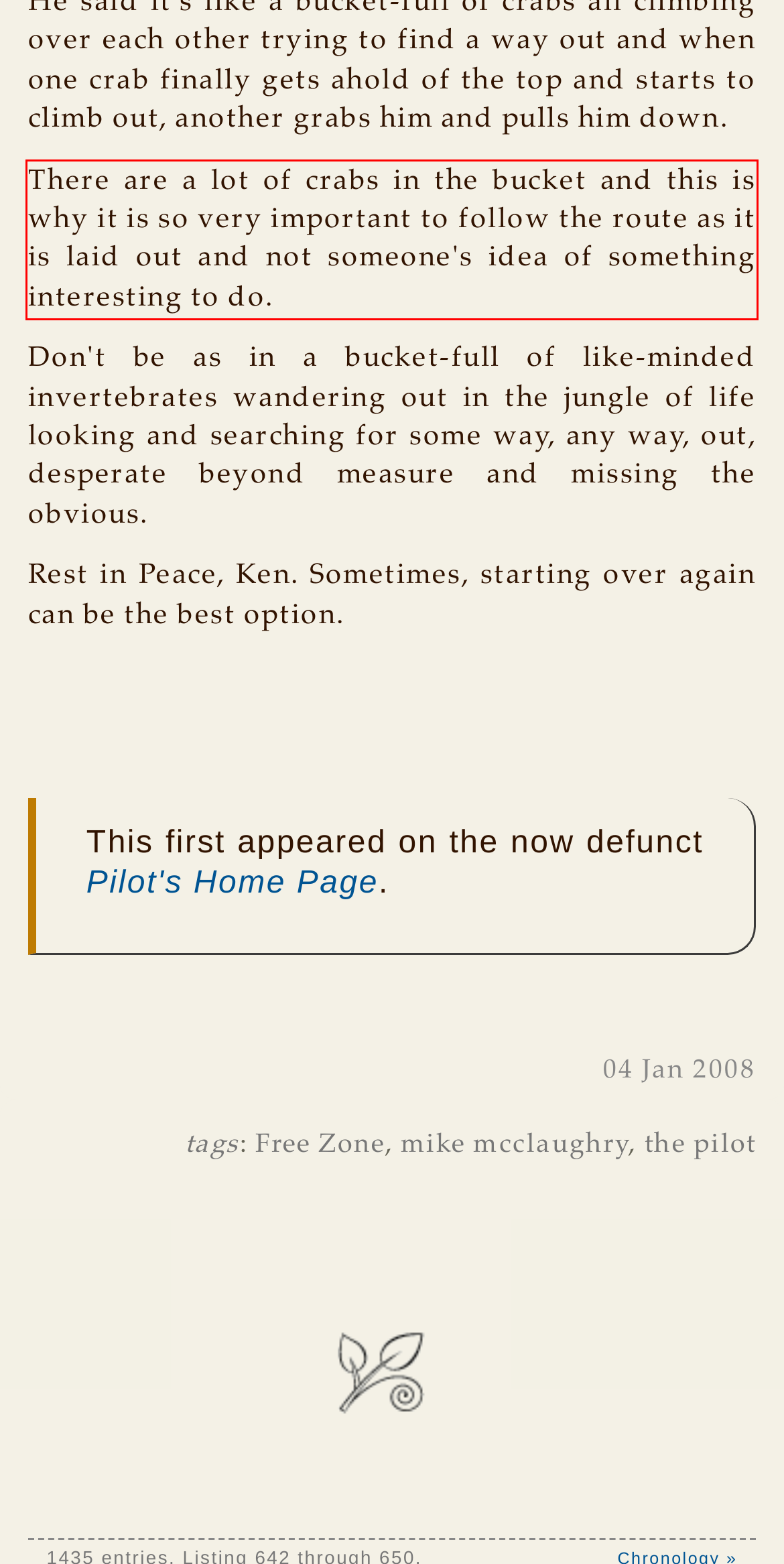Your task is to recognize and extract the text content from the UI element enclosed in the red bounding box on the webpage screenshot.

There are a lot of crabs in the bucket and this is why it is so very important to follow the route as it is laid out and not someone's idea of something interesting to do.